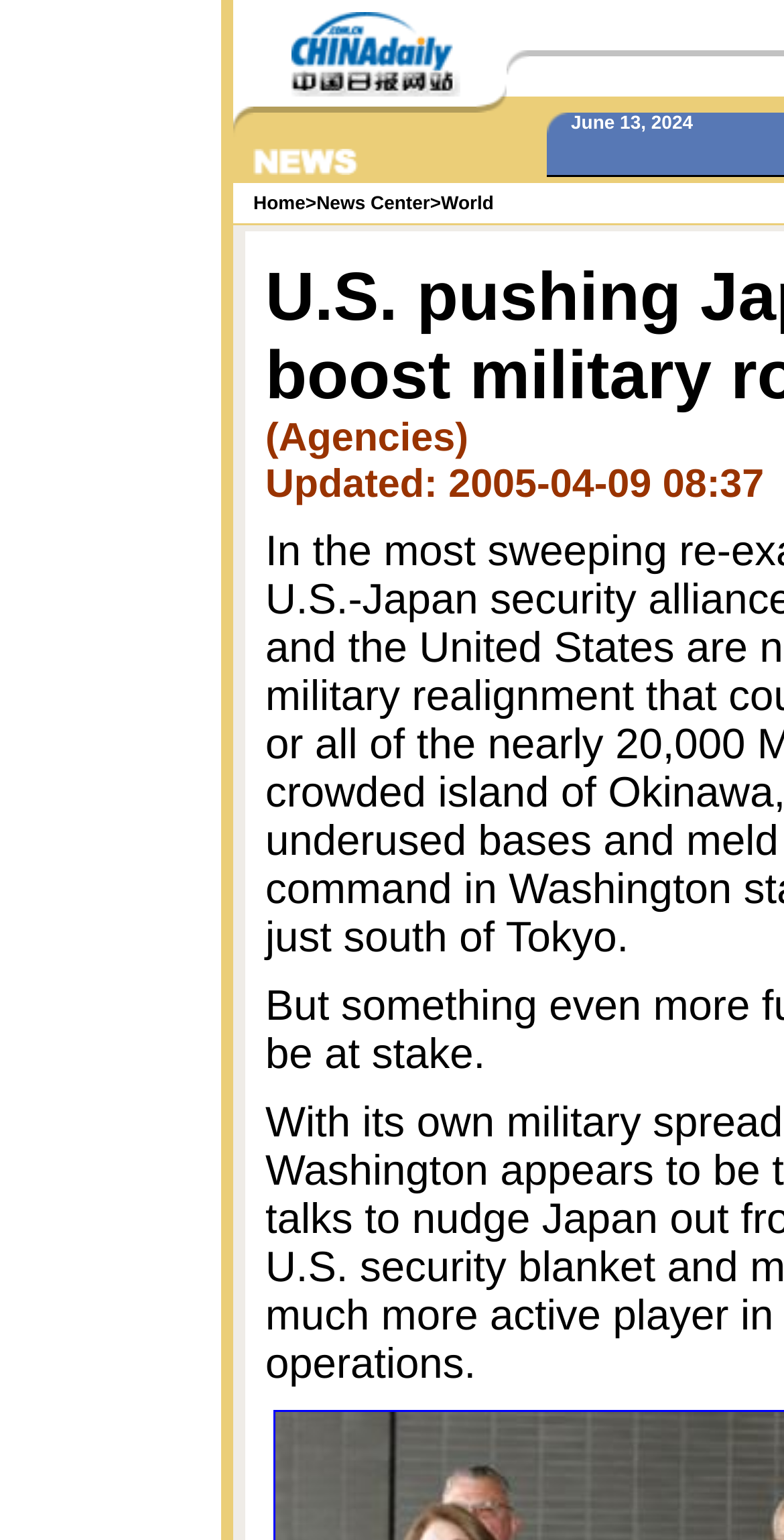How many images are present in the top row?
Observe the image and answer the question with a one-word or short phrase response.

5